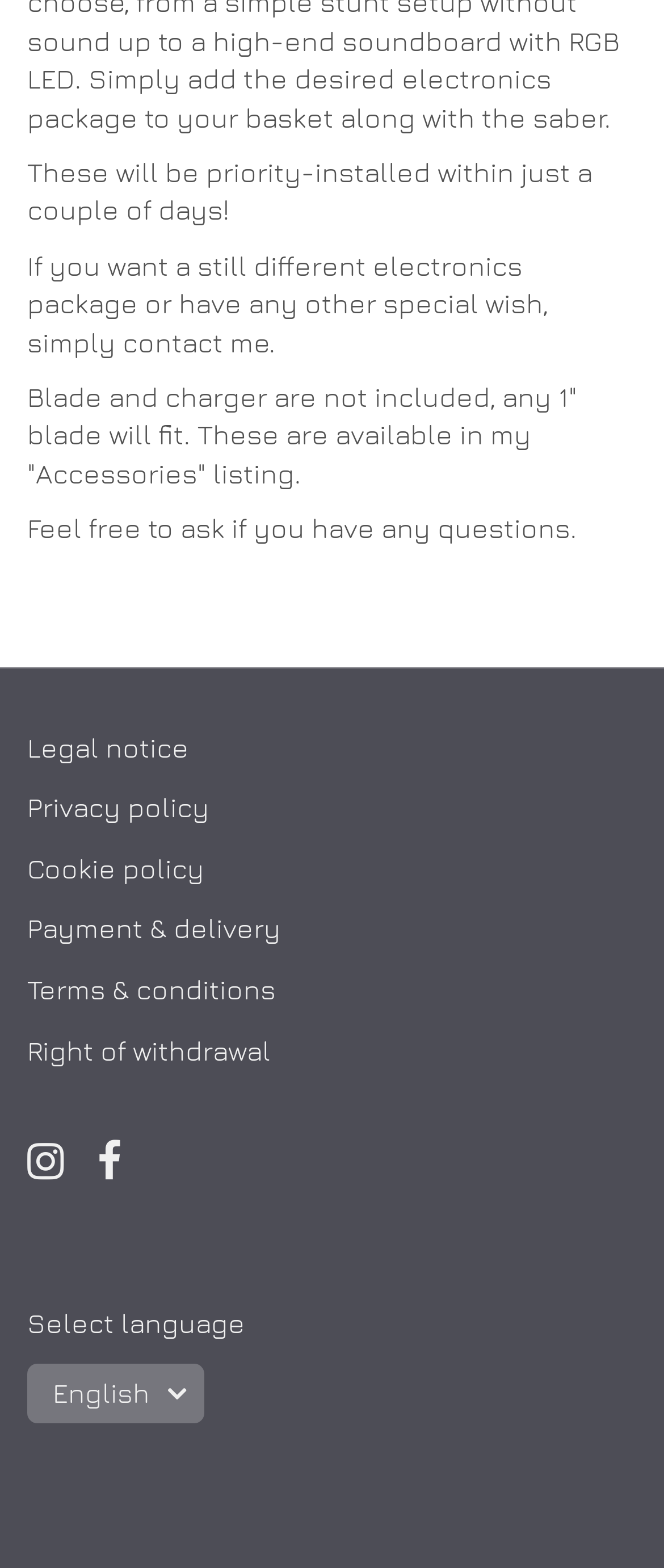Predict the bounding box coordinates of the area that should be clicked to accomplish the following instruction: "Search for something". The bounding box coordinates should consist of four float numbers between 0 and 1, i.e., [left, top, right, bottom].

None